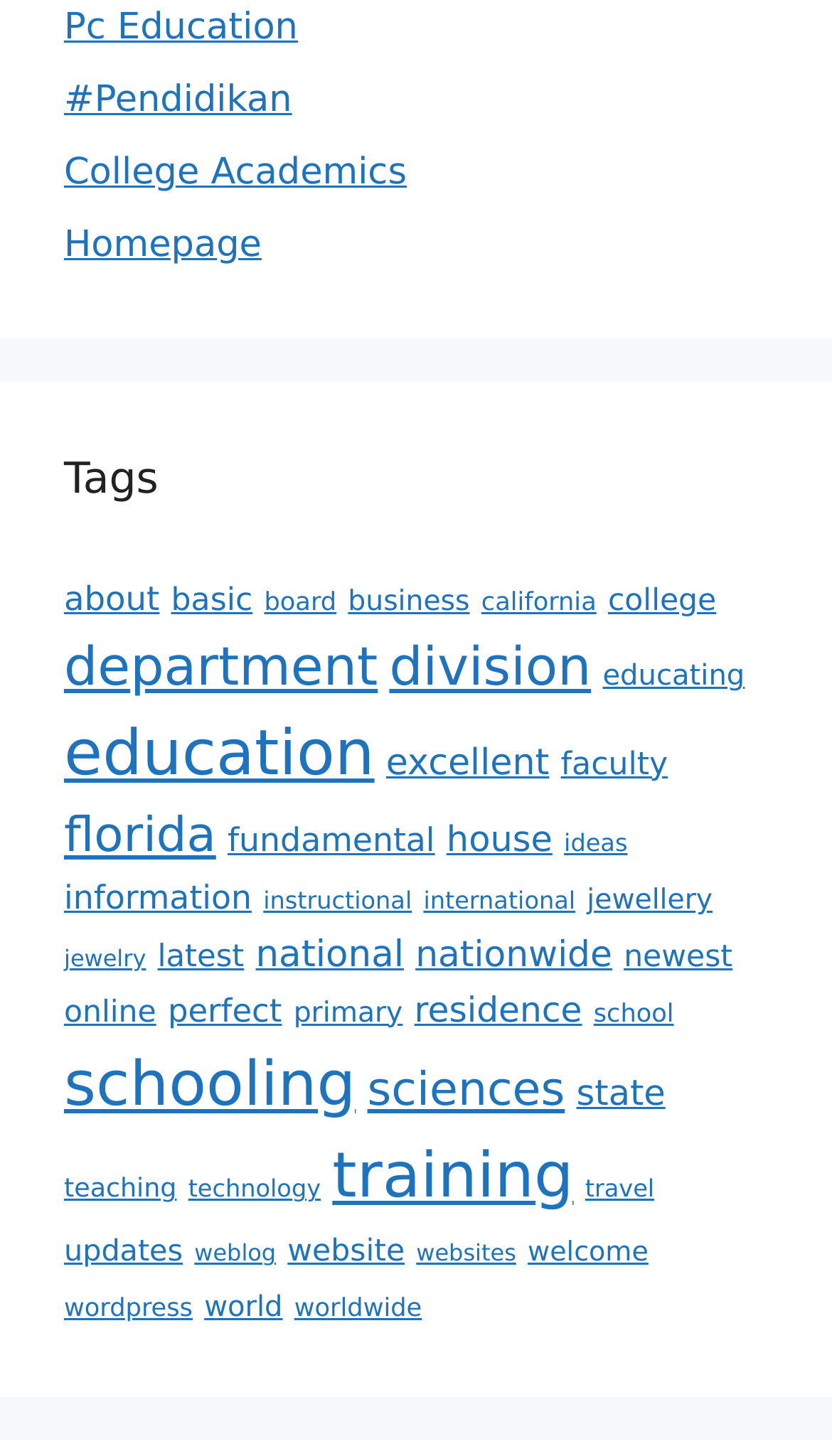Please analyze the image and give a detailed answer to the question:
What is the first tag listed under the 'Tags' heading?

I looked at the links under the 'Tags' heading and found that the first link is 'about (22 items)', so I conclude that 'about' is the first tag listed.